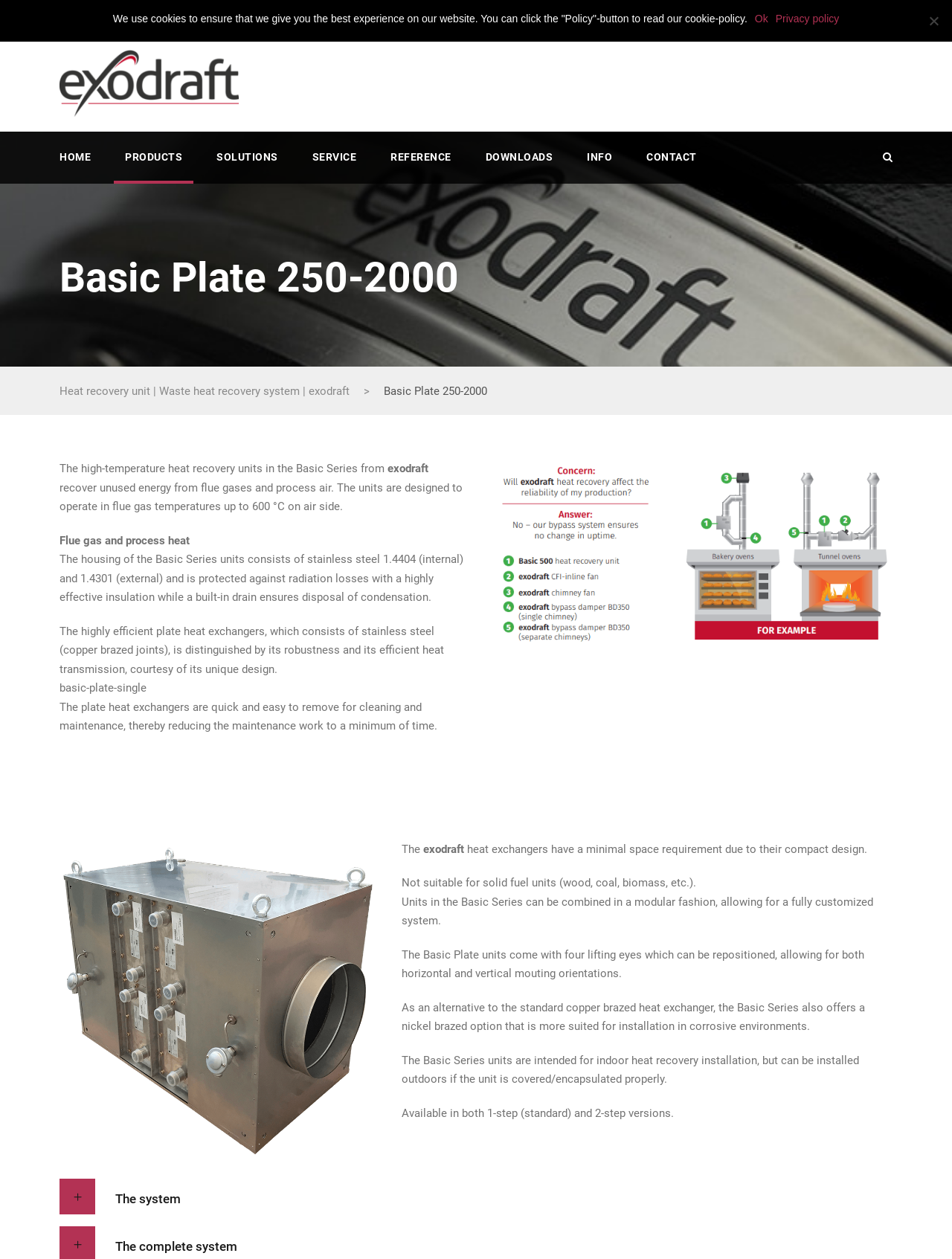Where can the Basic Series units be installed?
Please provide a full and detailed response to the question.

The webpage states that the Basic Series units are intended for indoor heat recovery installation, but can be installed outdoors if the unit is covered/encapsulated properly. This information is provided in the text 'The Basic Series units are intended for indoor heat recovery installation, but can be installed outdoors if the unit is covered/encapsulated properly.'